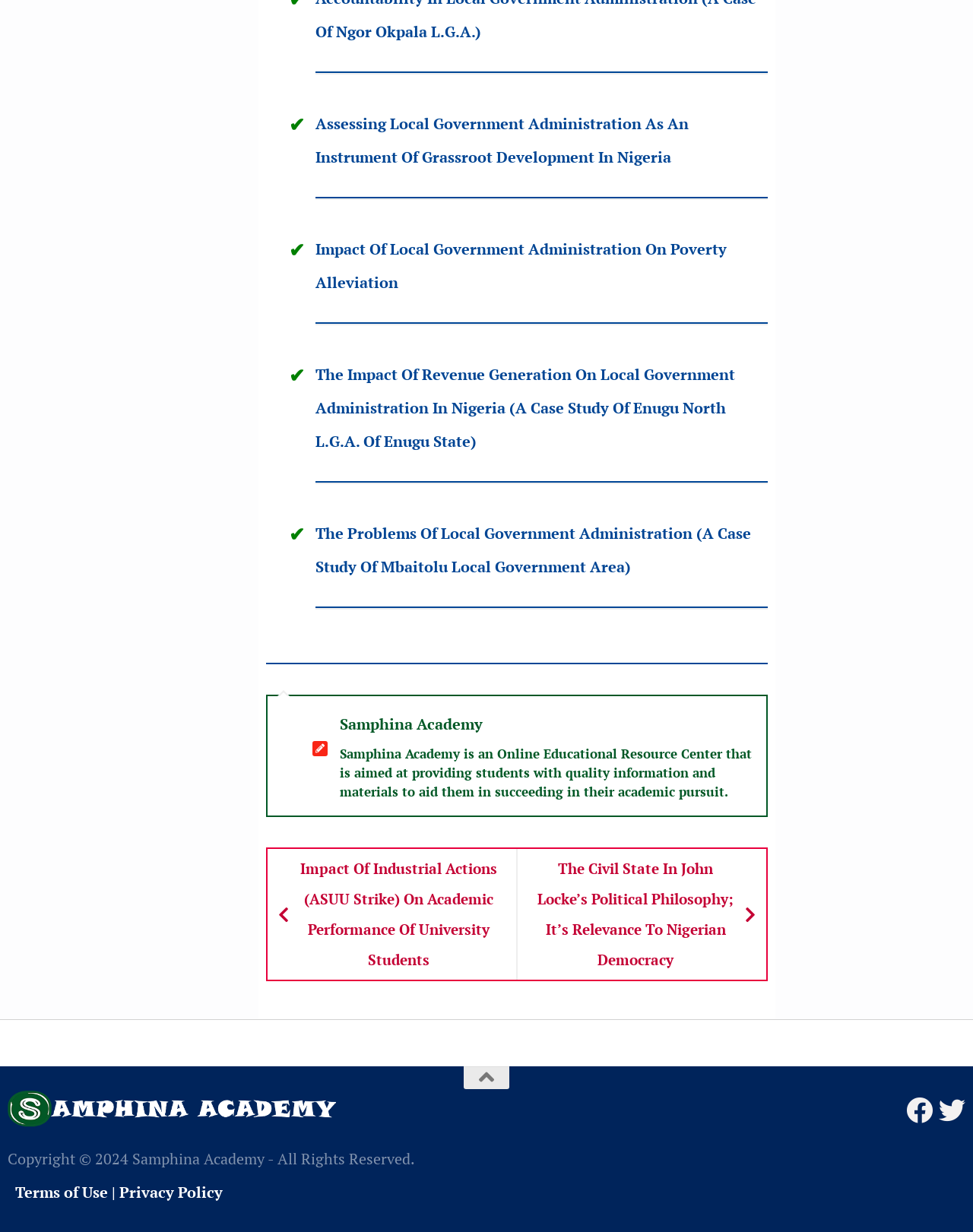How many links are there on the webpage?
Based on the visual, give a brief answer using one word or a short phrase.

8